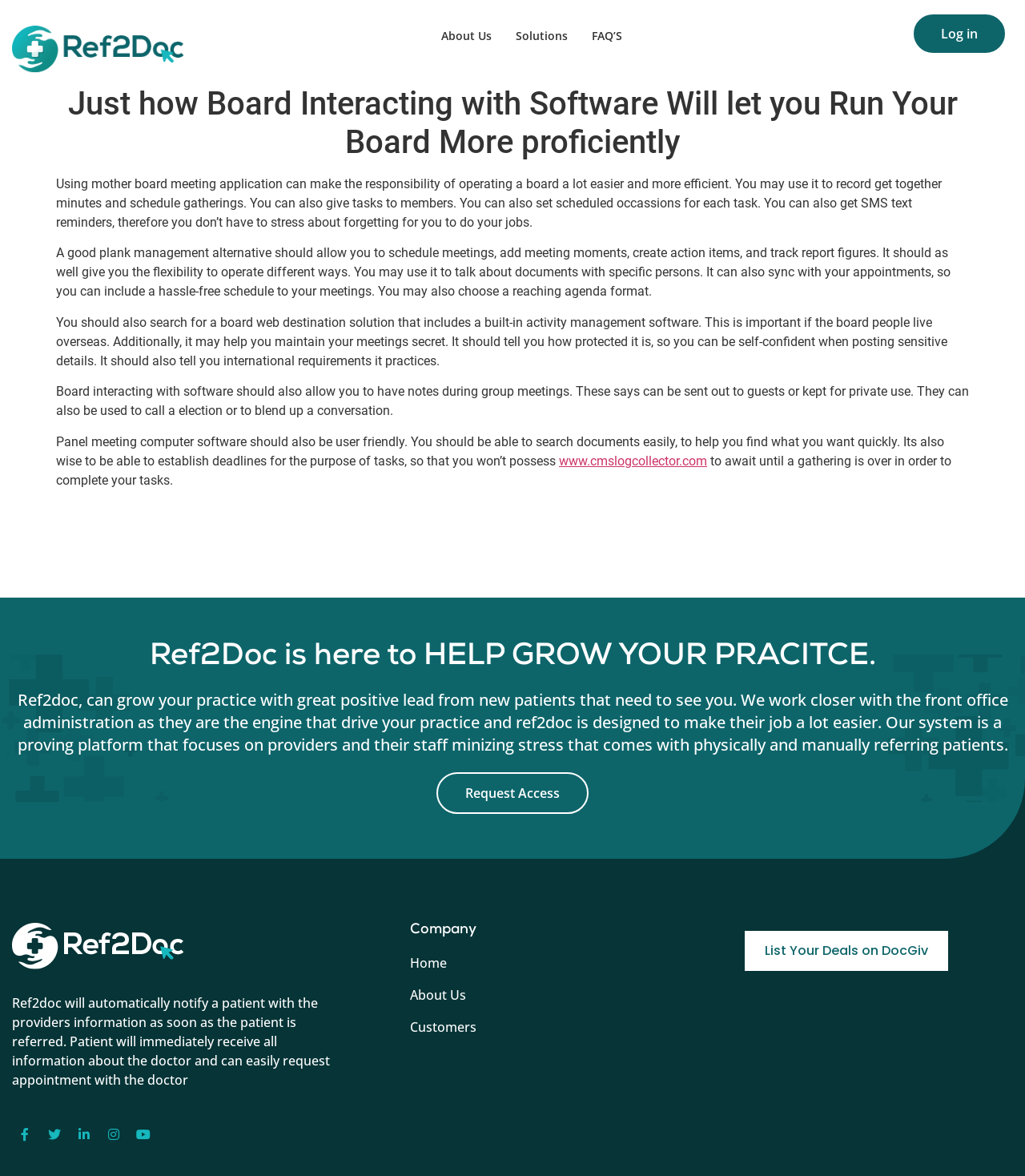What features should a good board management solution have?
Look at the screenshot and provide an in-depth answer.

The webpage suggests that a good board management solution should allow users to schedule meetings, add meeting minutes, create action items, and track report figures. It should also provide flexibility to operate in different ways, such as sharing documents with specific people and syncing with calendars.